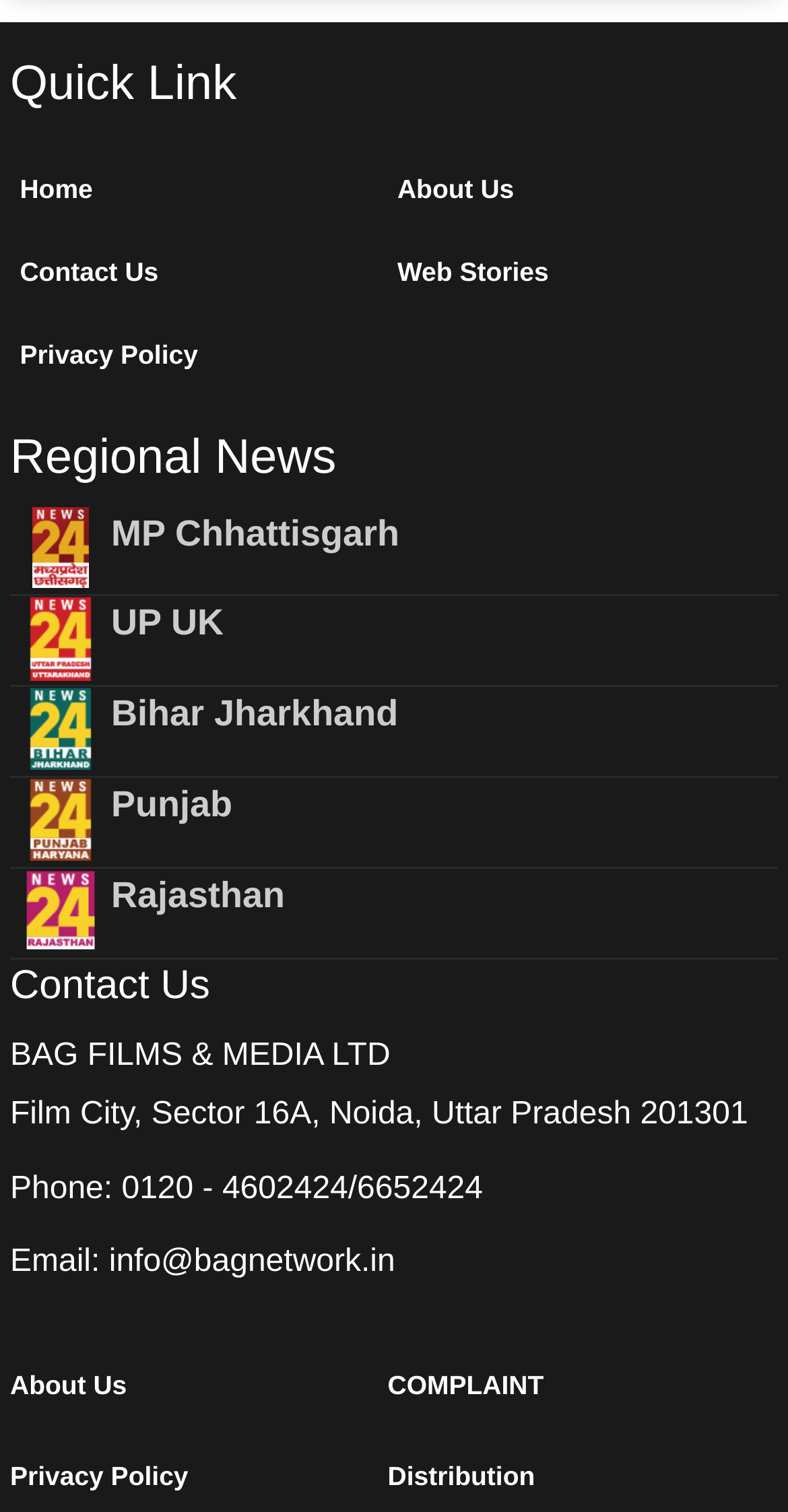Determine the bounding box coordinates for the area that needs to be clicked to fulfill this task: "View Regional News". The coordinates must be given as four float numbers between 0 and 1, i.e., [left, top, right, bottom].

[0.013, 0.282, 0.987, 0.324]